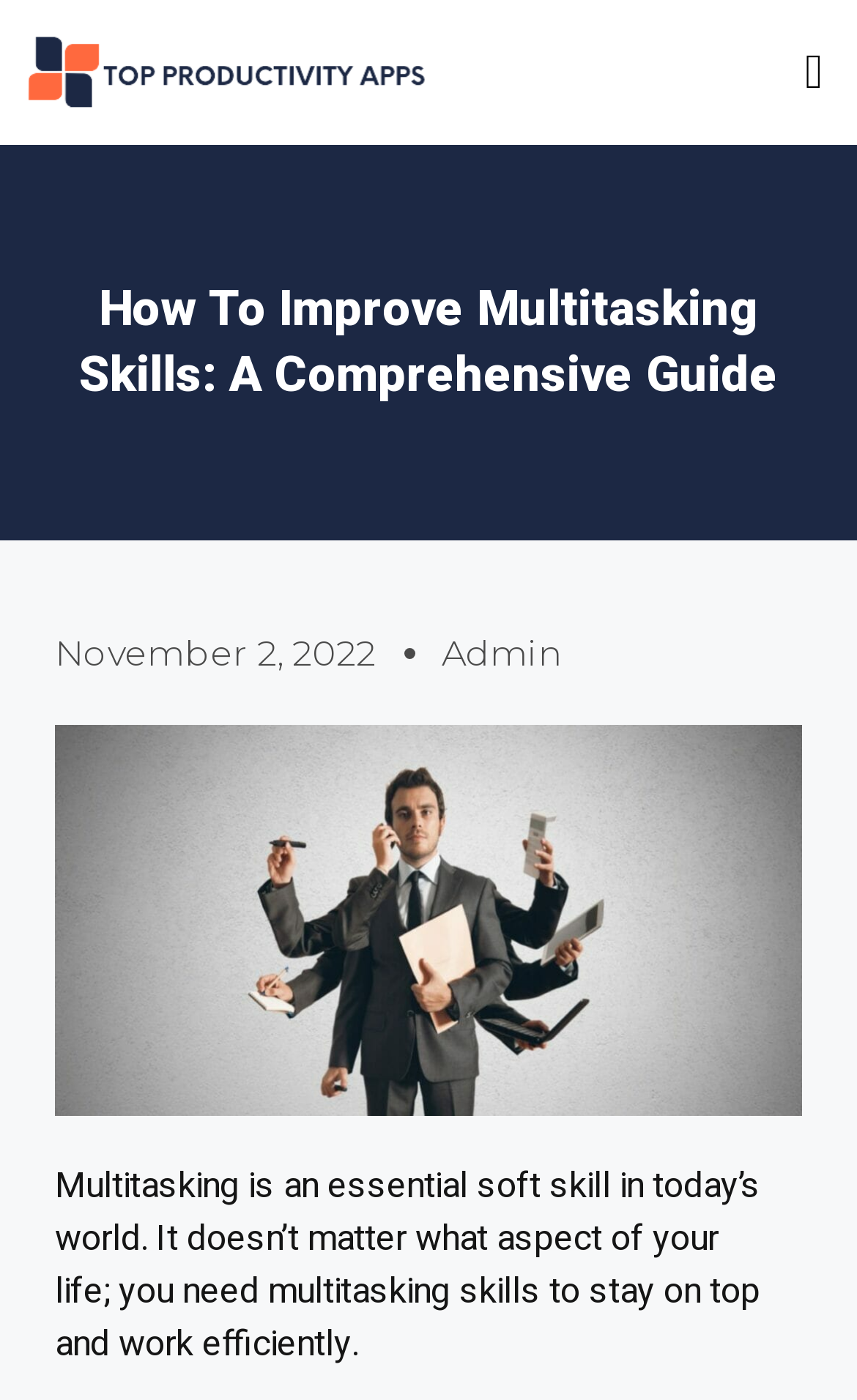Find the bounding box coordinates for the UI element whose description is: "Contact Form". The coordinates should be four float numbers between 0 and 1, in the format [left, top, right, bottom].

None